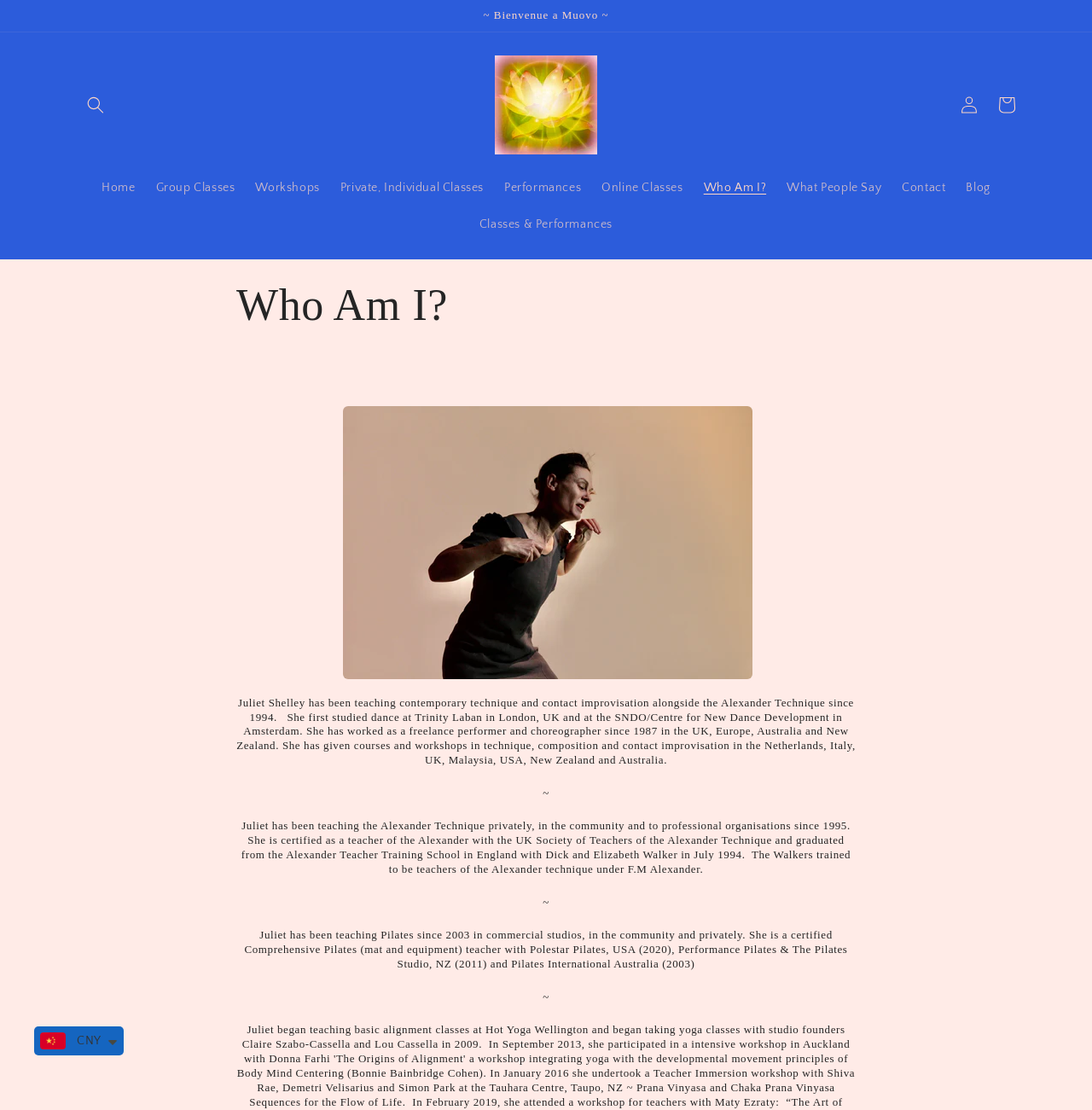What is the name of the dance institution where Juliet Shelley first studied?
Please provide an in-depth and detailed response to the question.

I found the answer by reading the paragraph that describes Juliet Shelley's background, which mentions that she first studied dance at Trinity Laban in London, UK.